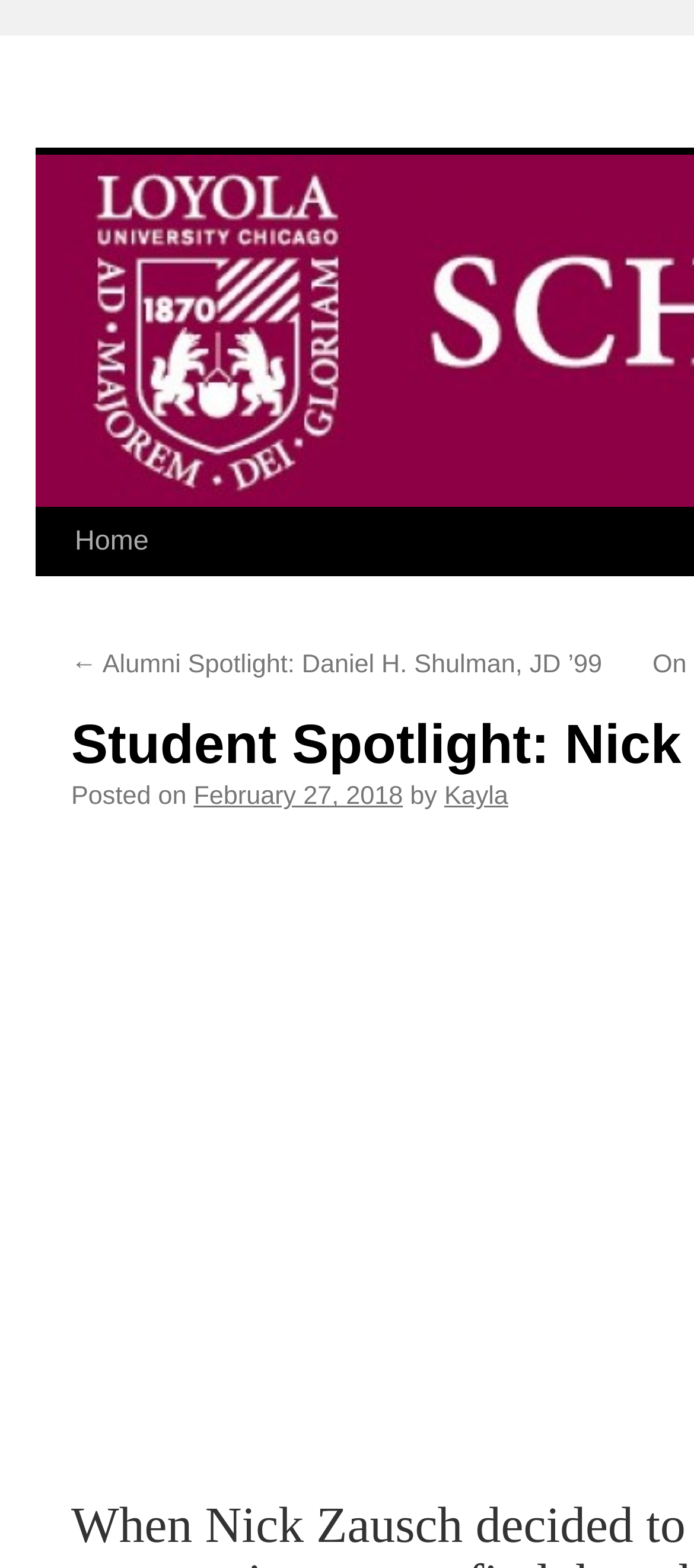Identify and provide the main heading of the webpage.

Student Spotlight: Nick Zausch